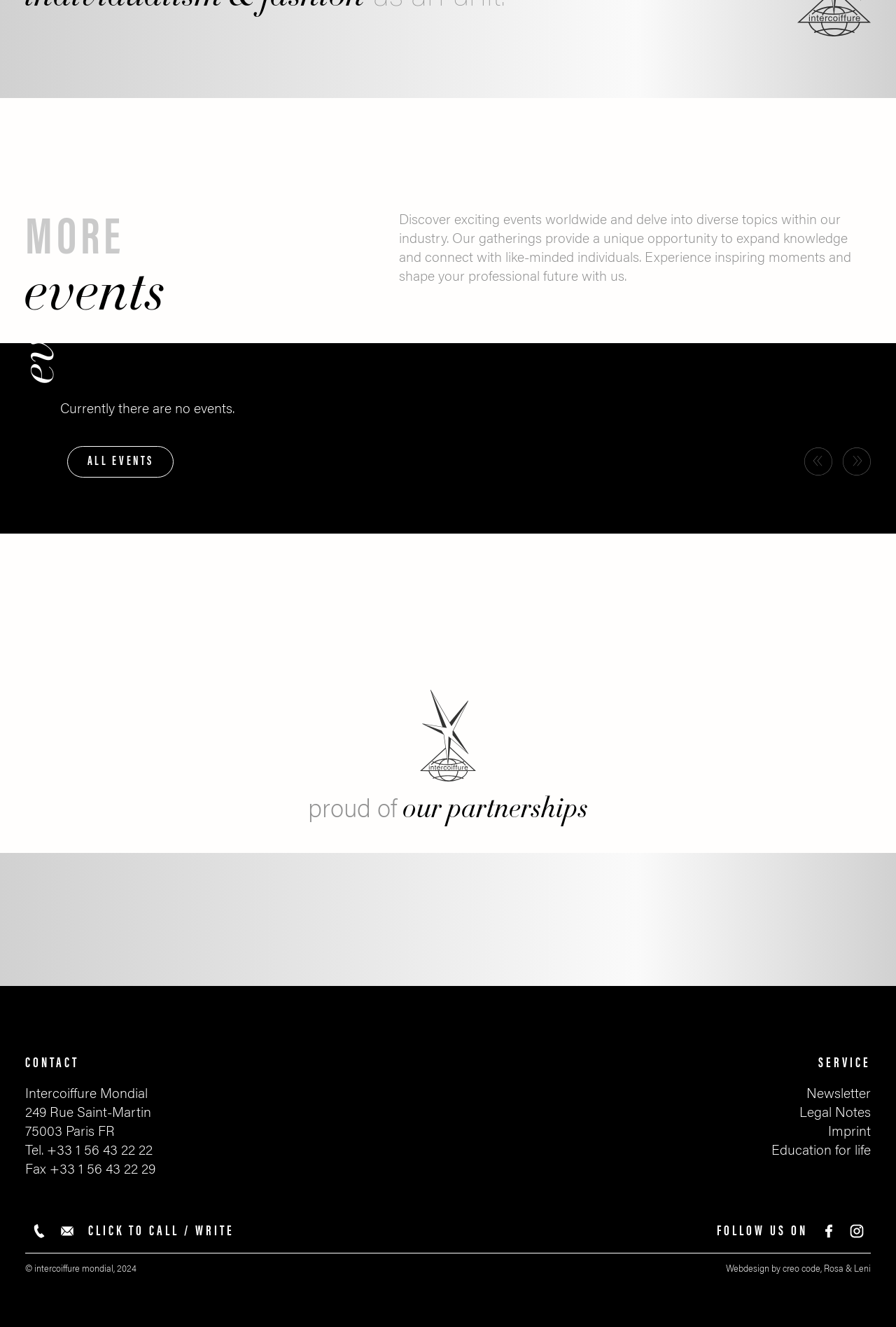Please locate the bounding box coordinates of the element that should be clicked to complete the given instruction: "Click on Previous slide".

[0.897, 0.337, 0.929, 0.358]